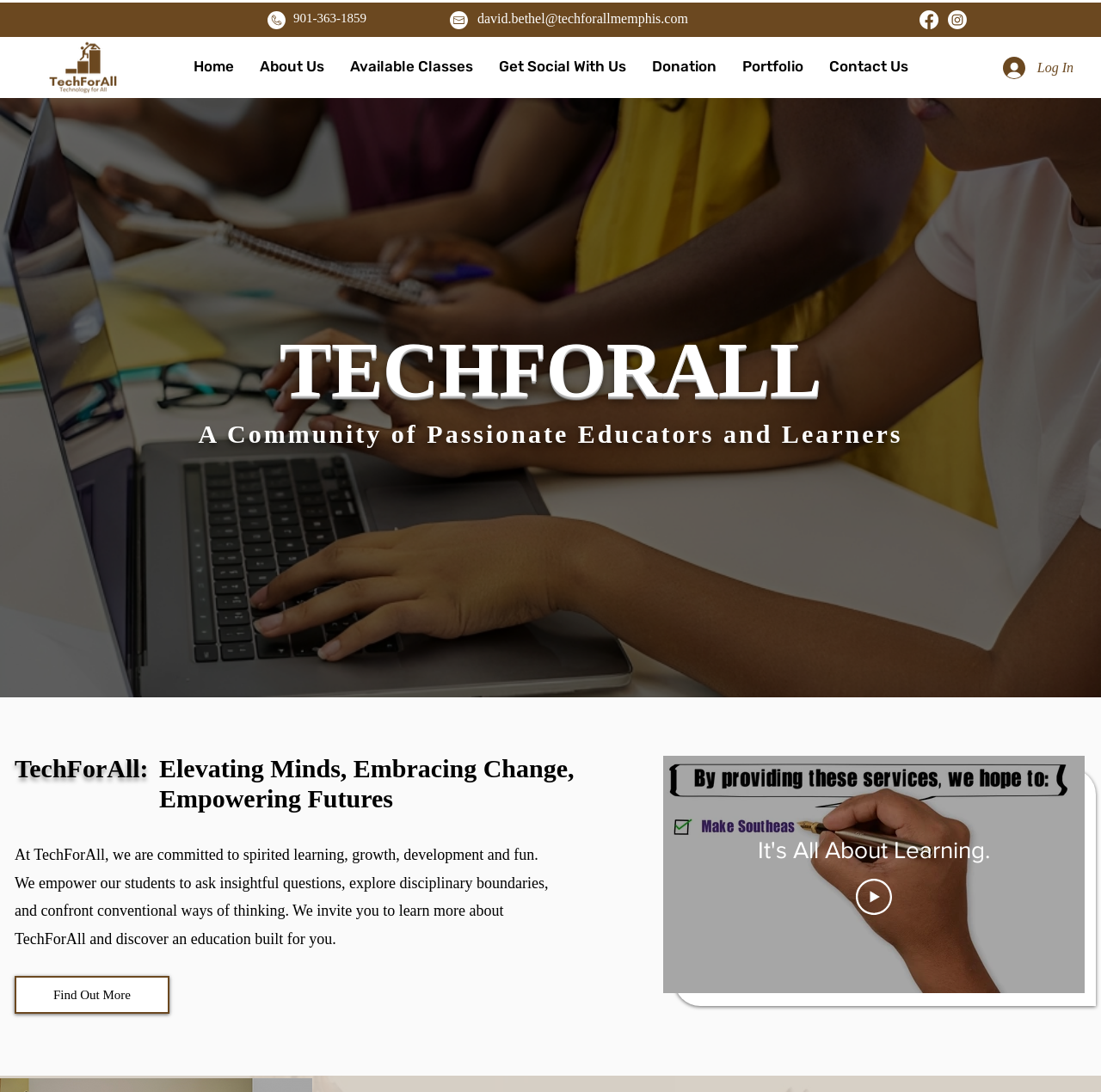Please determine the bounding box coordinates for the element with the description: "Contact Us".

[0.741, 0.04, 0.836, 0.082]